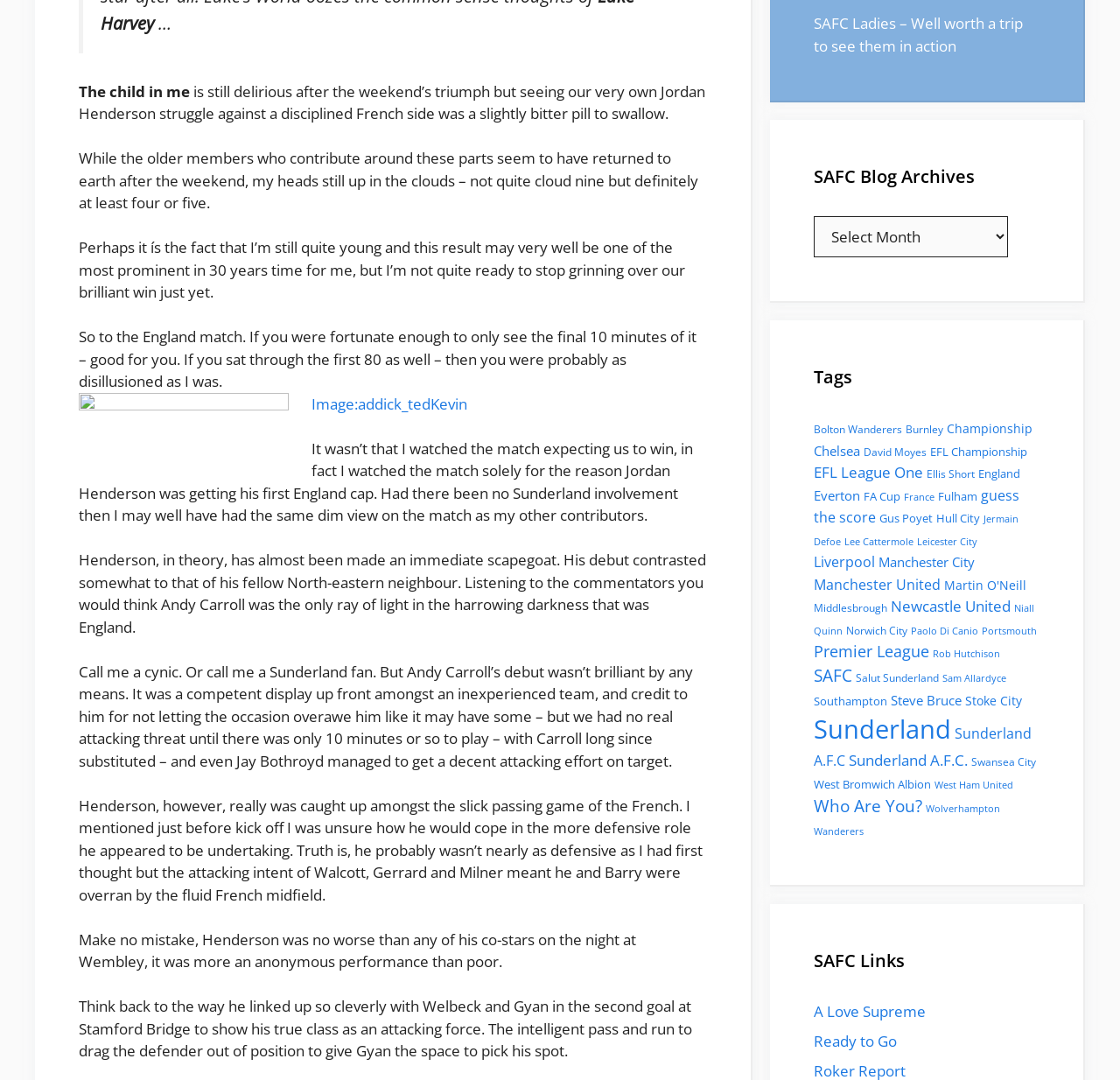Given the description of a UI element: "Newcastle United", identify the bounding box coordinates of the matching element in the webpage screenshot.

[0.795, 0.552, 0.902, 0.571]